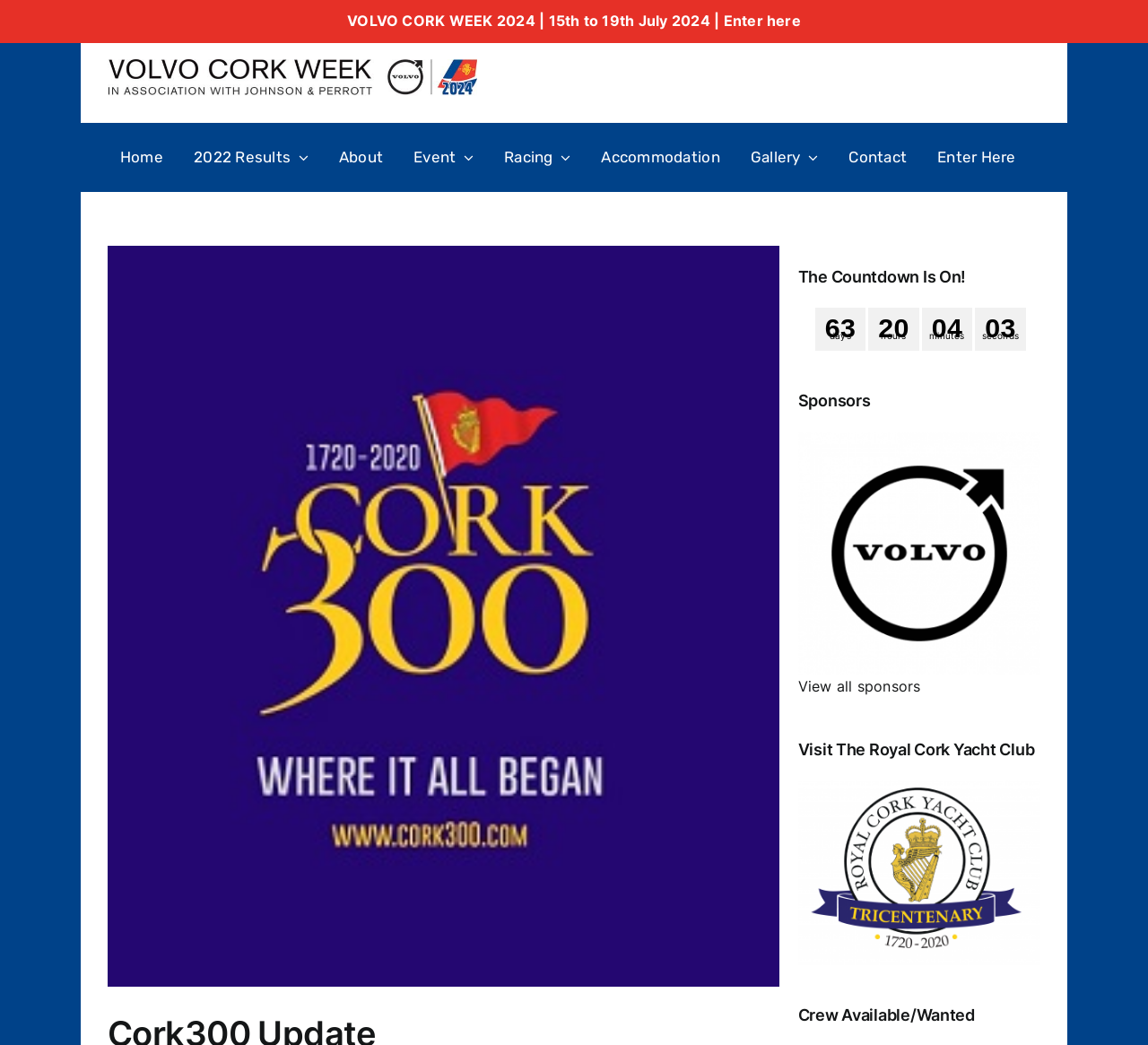What is the name of the yacht club mentioned on the webpage?
Please answer the question as detailed as possible.

I found the answer by looking at the heading 'Visit The Royal Cork Yacht Club' on the webpage, which suggests that this is the name of the yacht club being referred to.